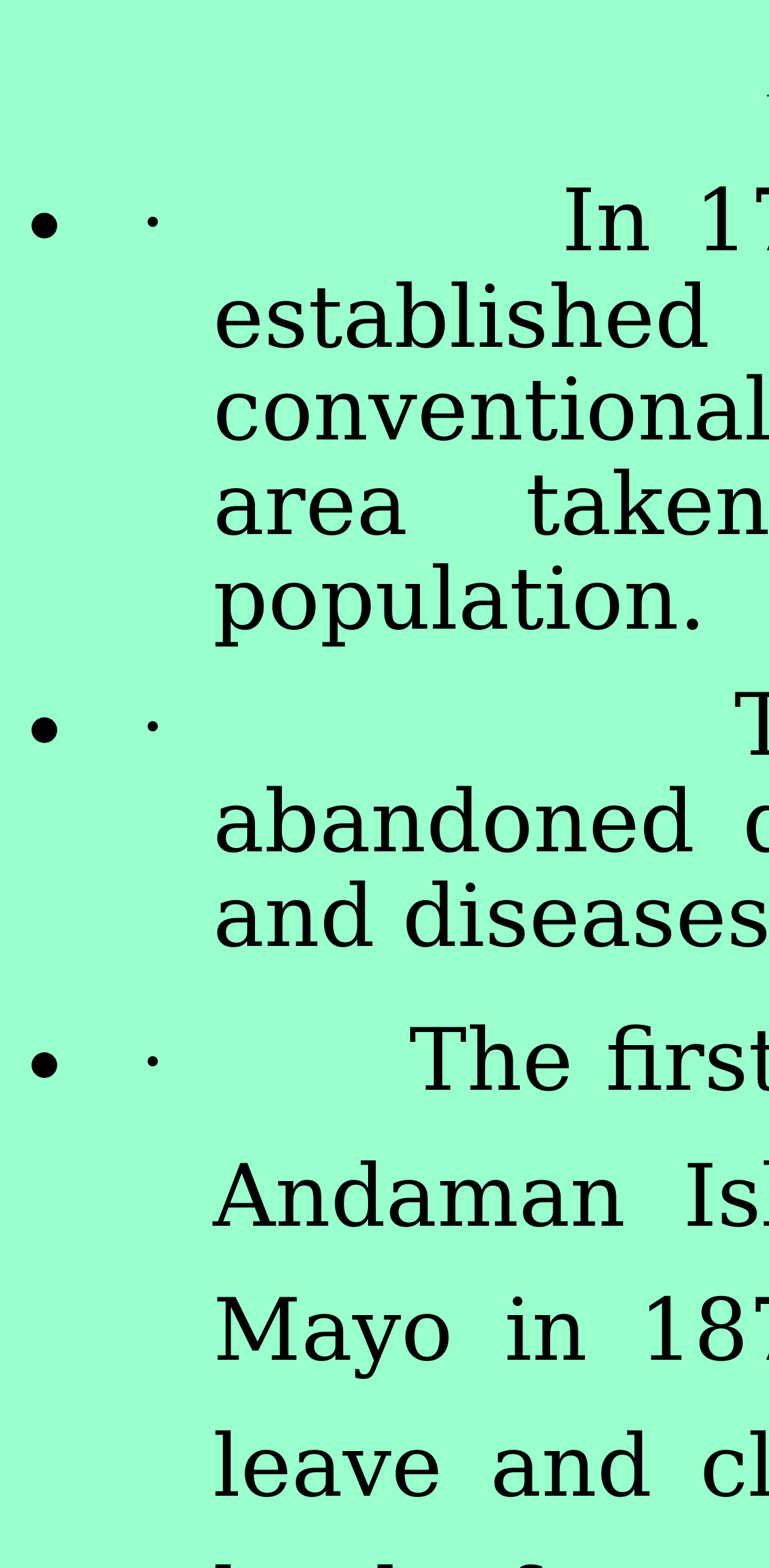What is the pattern of the list markers?
Refer to the image and give a detailed response to the question.

The list markers are represented by '•' symbols, which are commonly used as bullets in lists.